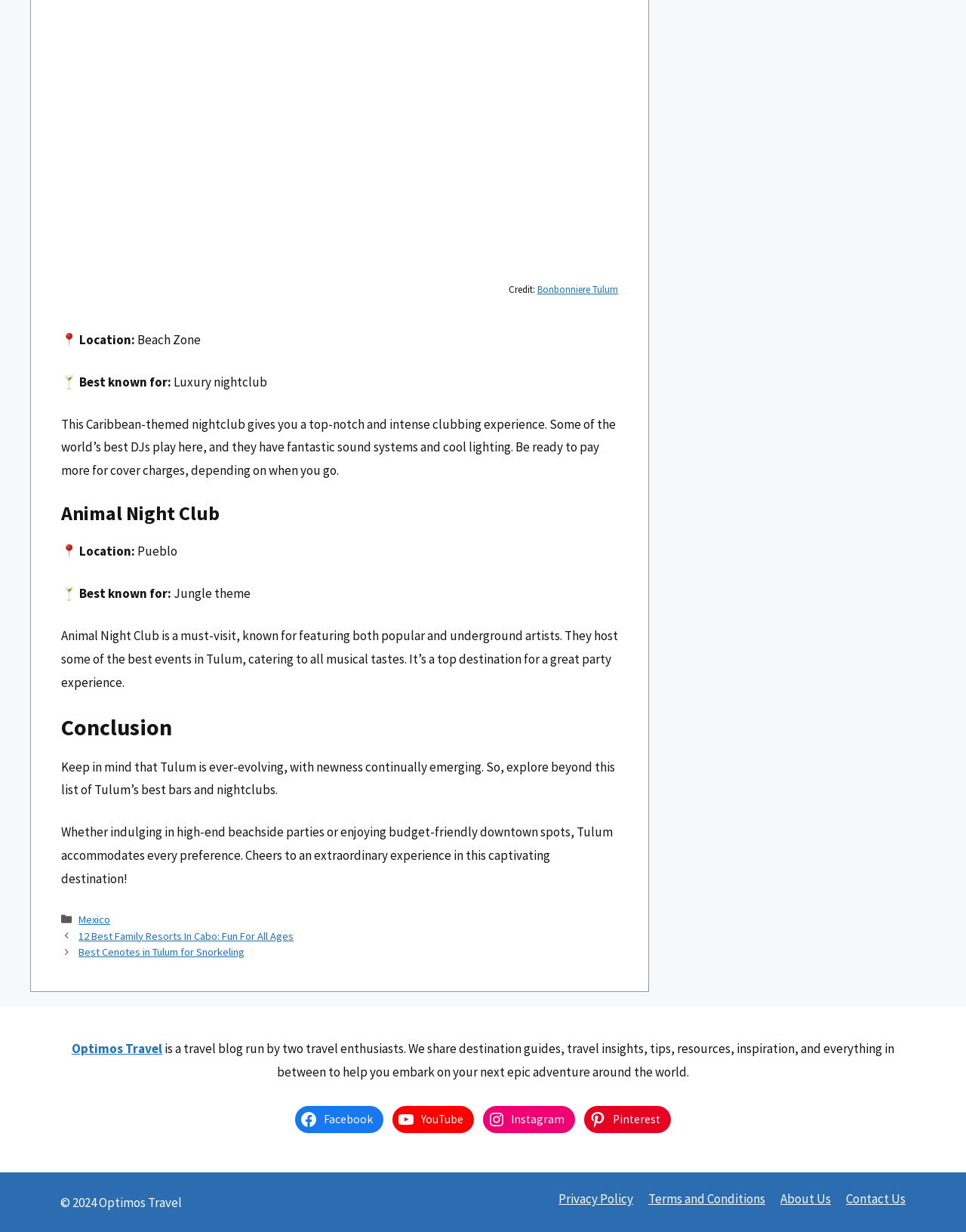Use a single word or phrase to respond to the question:
What is the name of the travel blog?

Optimos Travel